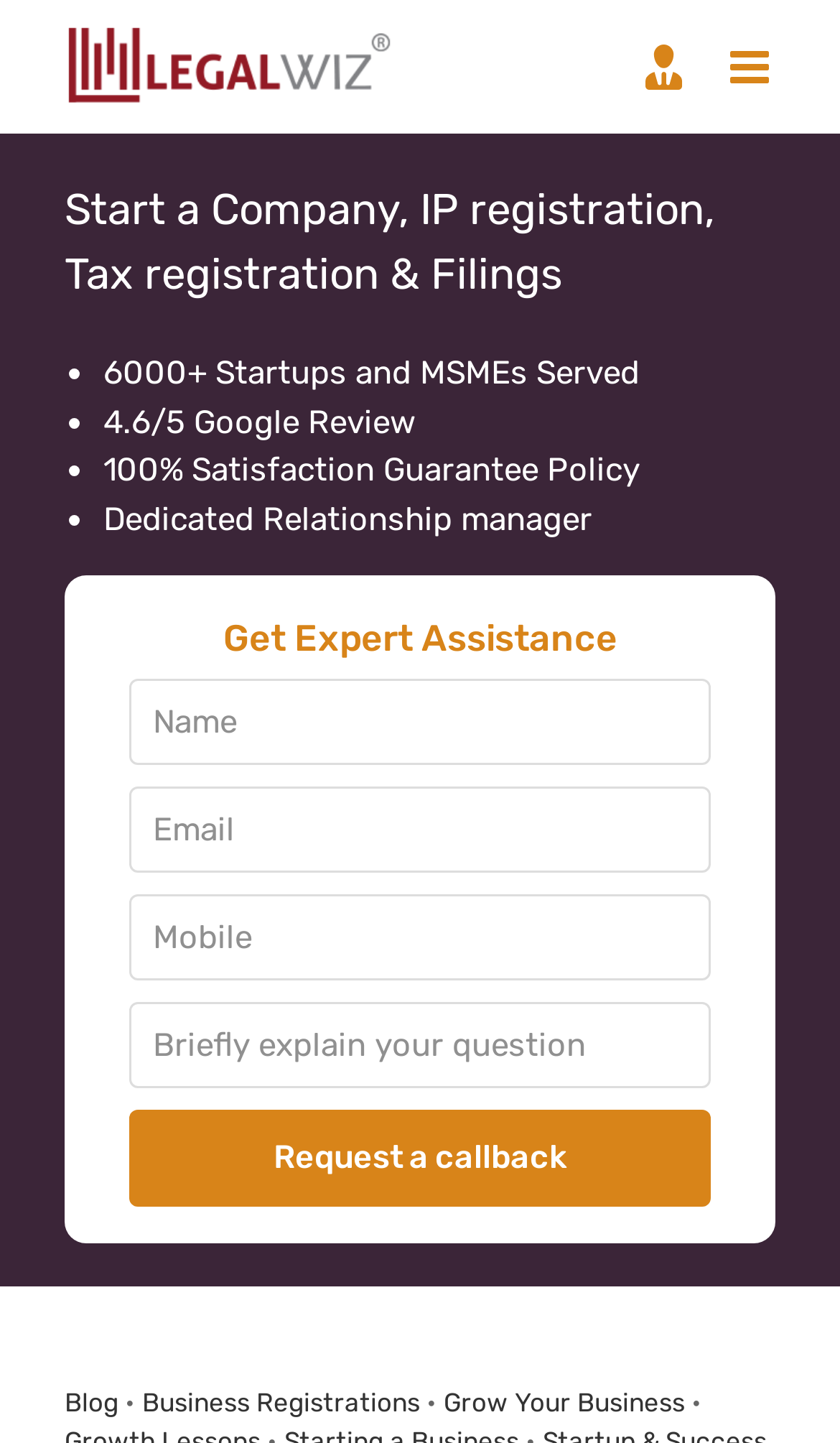Determine the bounding box coordinates of the clickable element necessary to fulfill the instruction: "Toggle the mobile menu". Provide the coordinates as four float numbers within the 0 to 1 range, i.e., [left, top, right, bottom].

[0.869, 0.031, 0.923, 0.063]